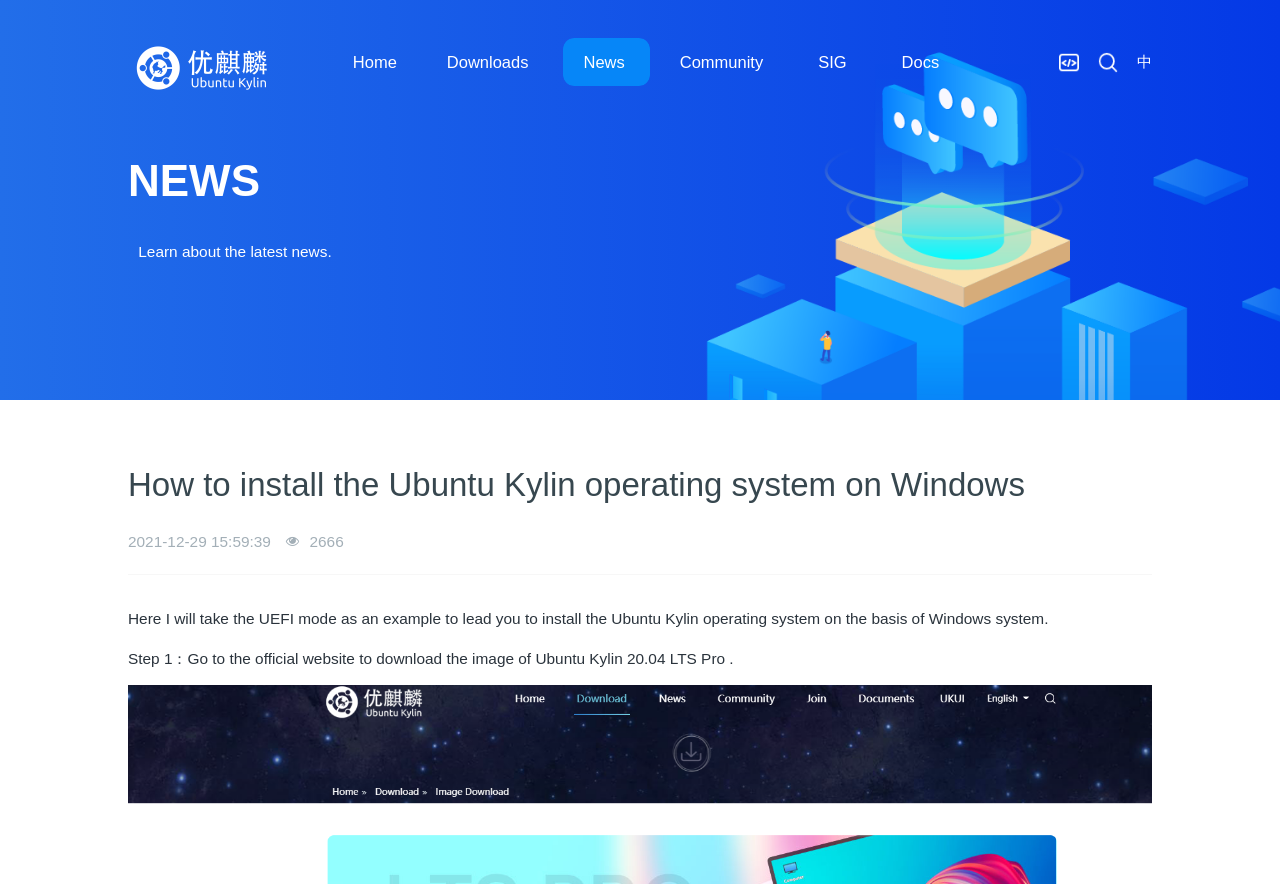Given the element description, predict the bounding box coordinates in the format (top-left x, top-left y, bottom-right x, bottom-right y), using floating point numbers between 0 and 1: Home

[0.26, 0.043, 0.326, 0.097]